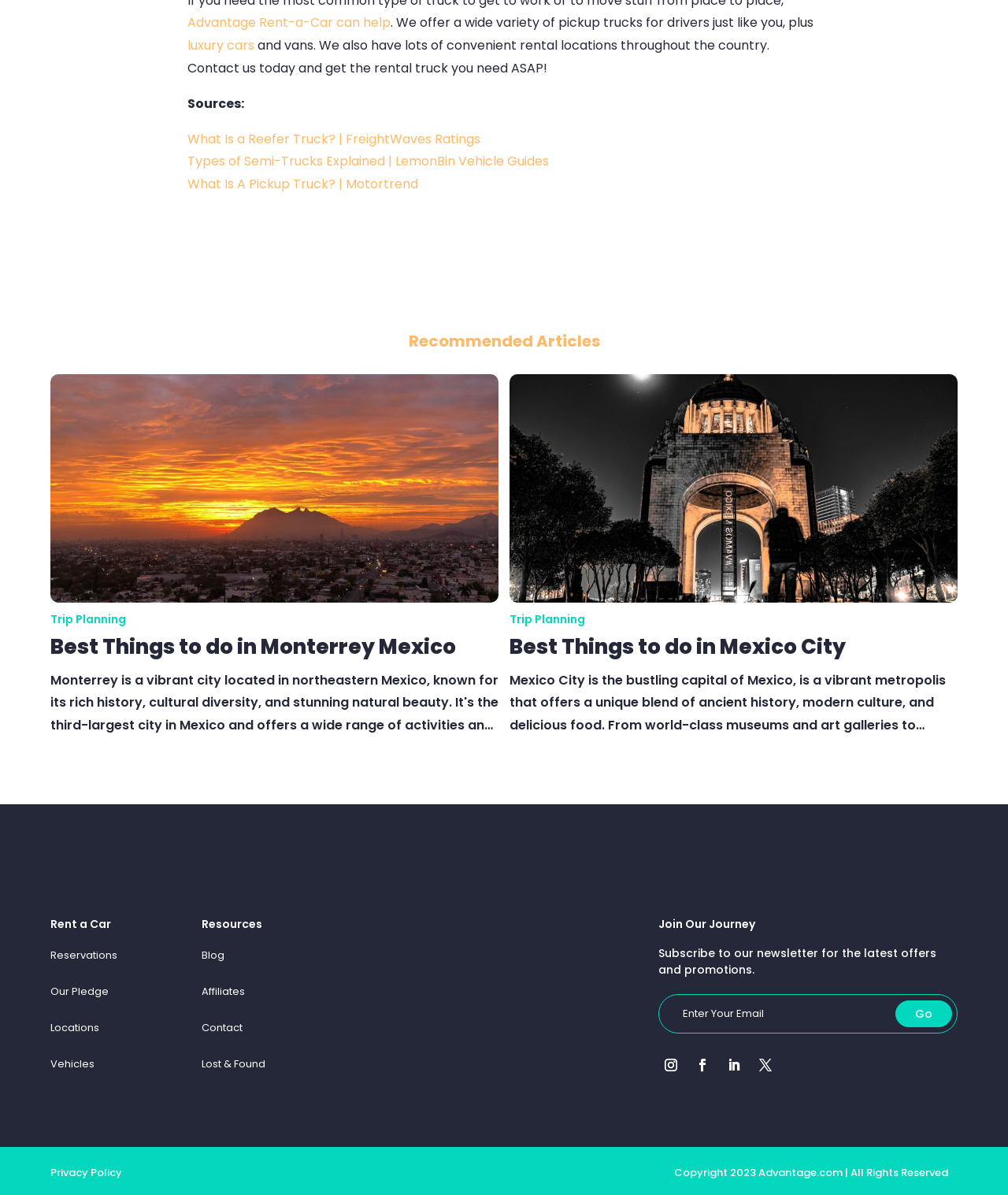What is the purpose of the 'Join Our Journey' section?
Please answer the question with as much detail as possible using the screenshot.

The 'Join Our Journey' section contains a textbox and a 'Go' button, with a prompt to 'Subscribe to our newsletter for the latest offers and promotions', indicating that the purpose of this section is to allow users to subscribe to the newsletter.